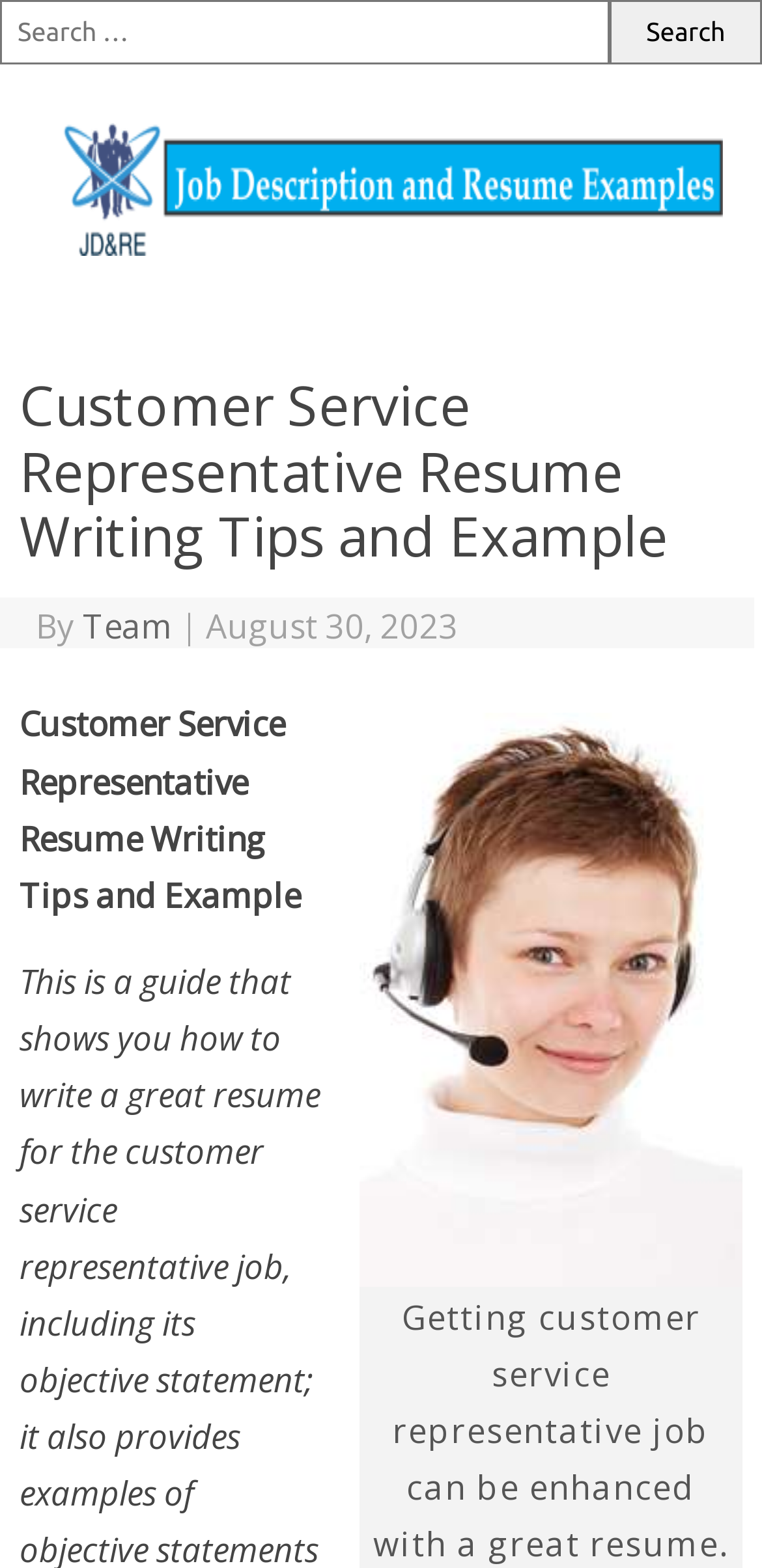From the given element description: "title="Job Description And Resume Examples"", find the bounding box for the UI element. Provide the coordinates as four float numbers between 0 and 1, in the order [left, top, right, bottom].

[0.051, 0.141, 0.949, 0.169]